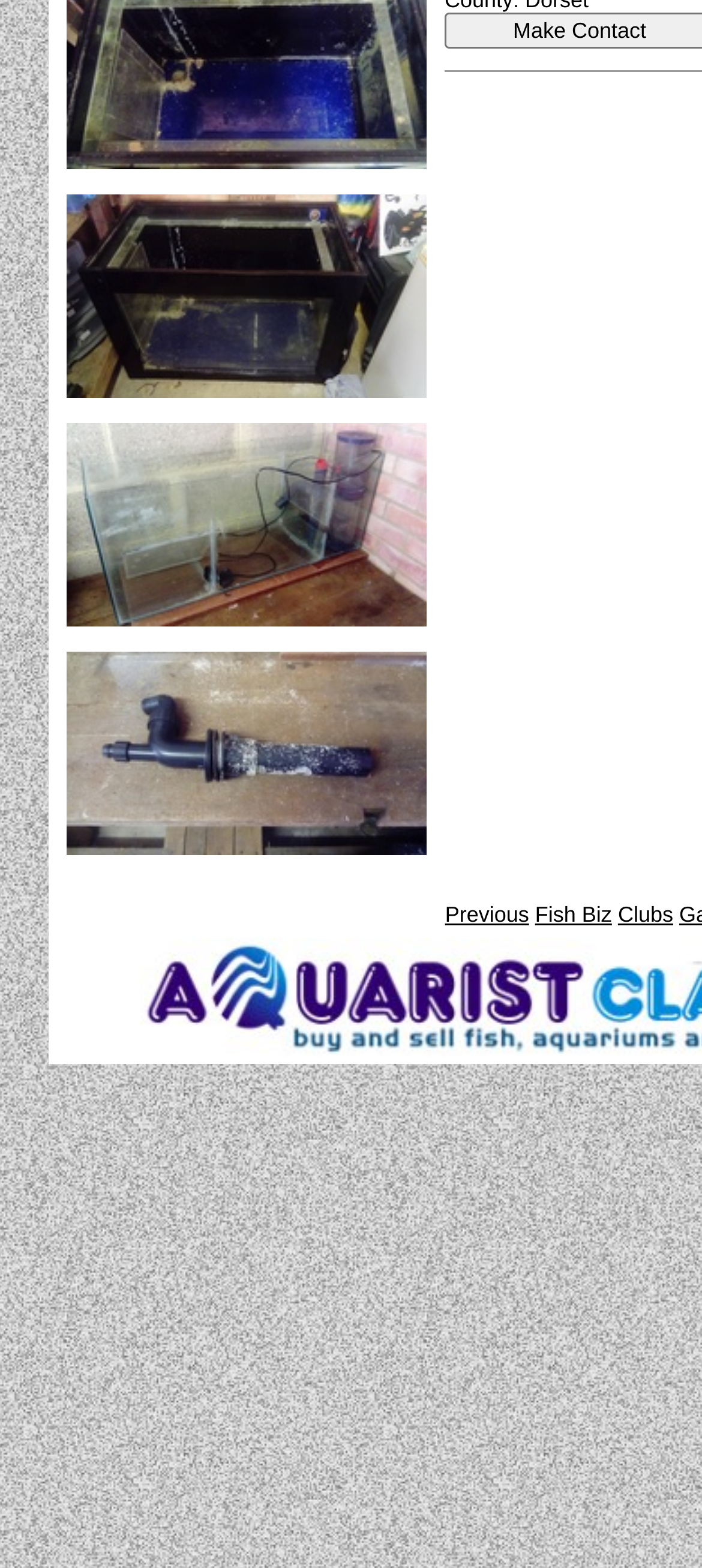What is the name of the website?
Refer to the image and provide a one-word or short phrase answer.

Fish Biz